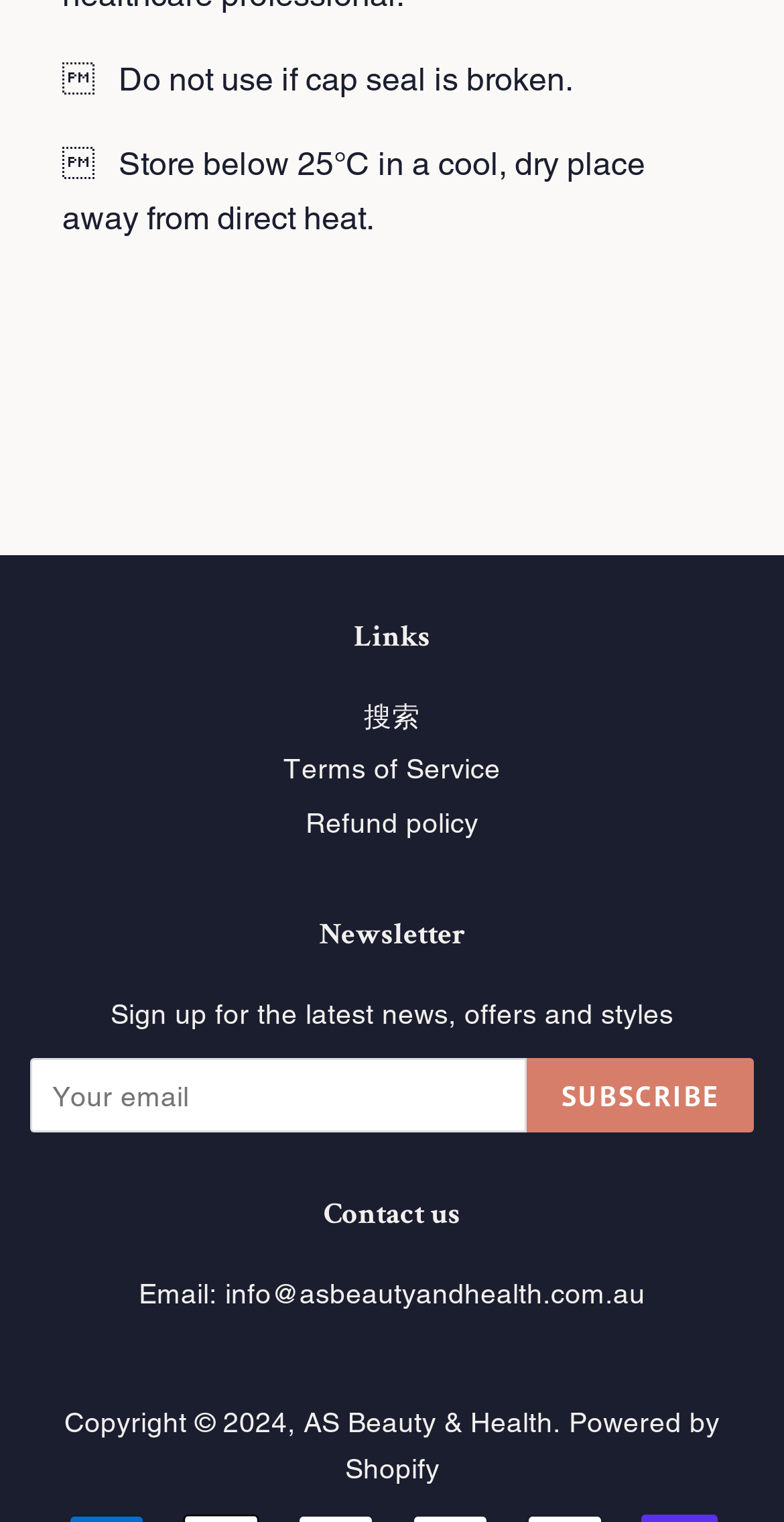What is the company's email address?
Carefully analyze the image and provide a detailed answer to the question.

The email address is provided in the 'Contact us' section, which is a common place to find contact information on a website.